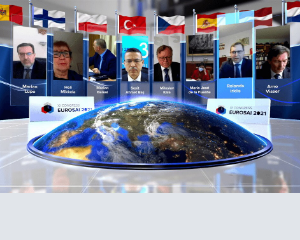Illustrate the image with a detailed caption.

The image depicts a virtual meeting environment for the 53rd EUROSAI Governing Board Meeting, showcasing a digital globe at the center, symbolizing the global reach of the event. Surrounding the globe are video panels displaying the participants, representing various countries including Turkey, Finland, and Spain, among others, as indicated by their respective flags in the background. Each participant appears engaged in the discussion, reflecting an atmosphere of international collaboration and governance in the field of supreme audit institutions. Notably, the setting is designed to facilitate communication among diverse stakeholders while emphasizing the significance of cooperative efforts in auditing practices across Europe.